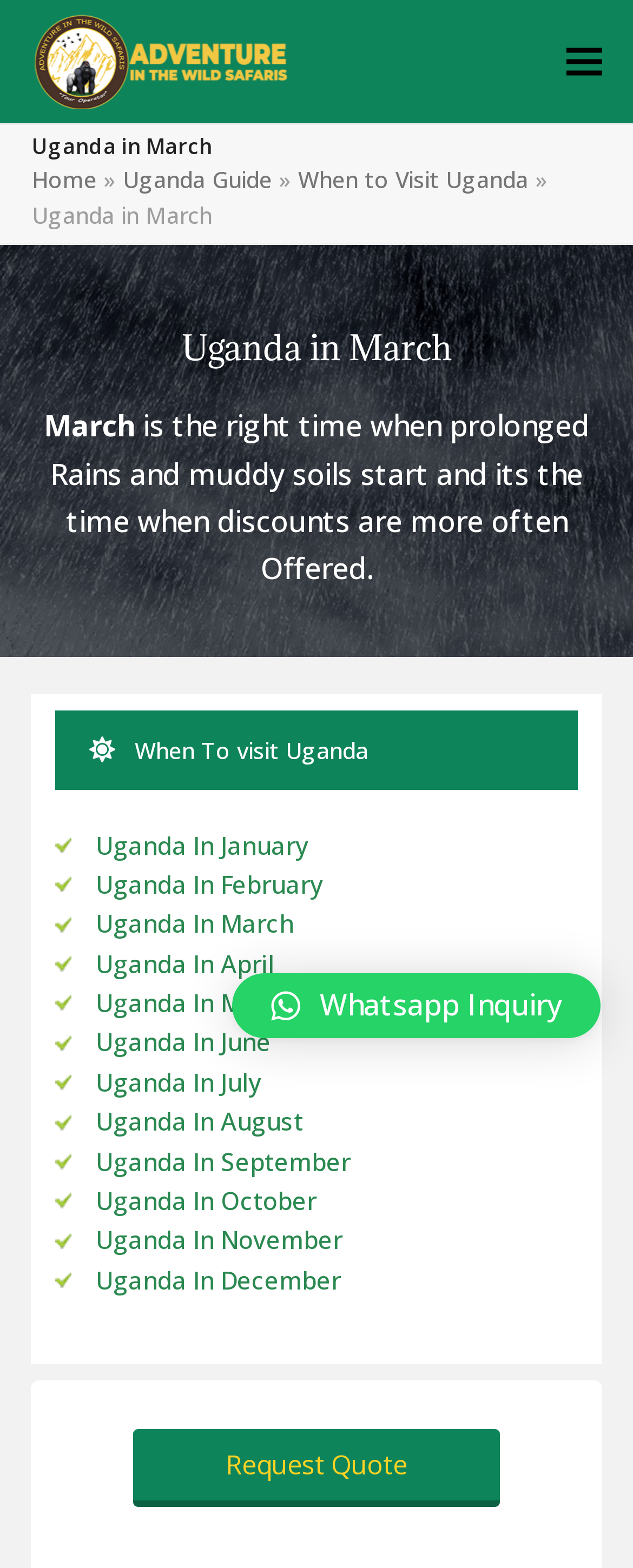Please determine the bounding box coordinates of the section I need to click to accomplish this instruction: "Toggle the mobile menu".

[0.894, 0.031, 0.95, 0.048]